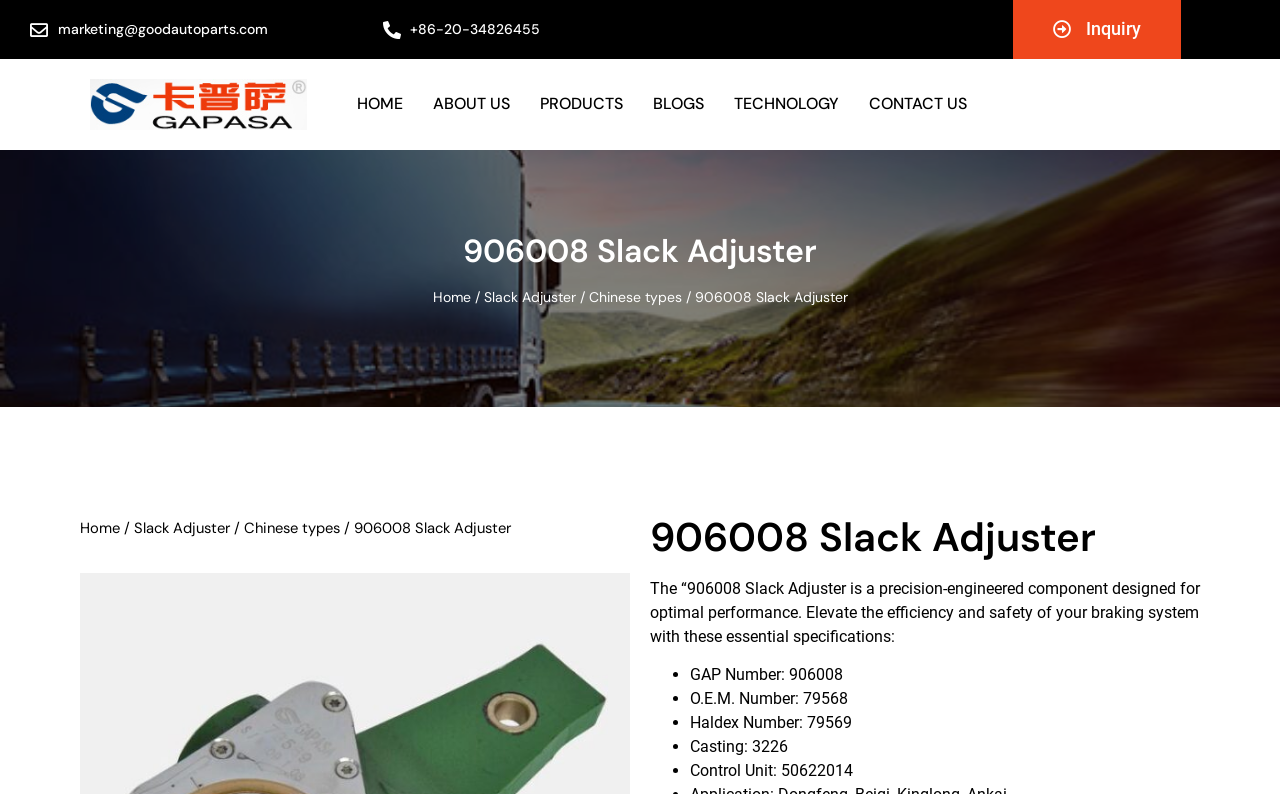Calculate the bounding box coordinates for the UI element based on the following description: "Slack Adjuster". Ensure the coordinates are four float numbers between 0 and 1, i.e., [left, top, right, bottom].

[0.105, 0.652, 0.18, 0.677]